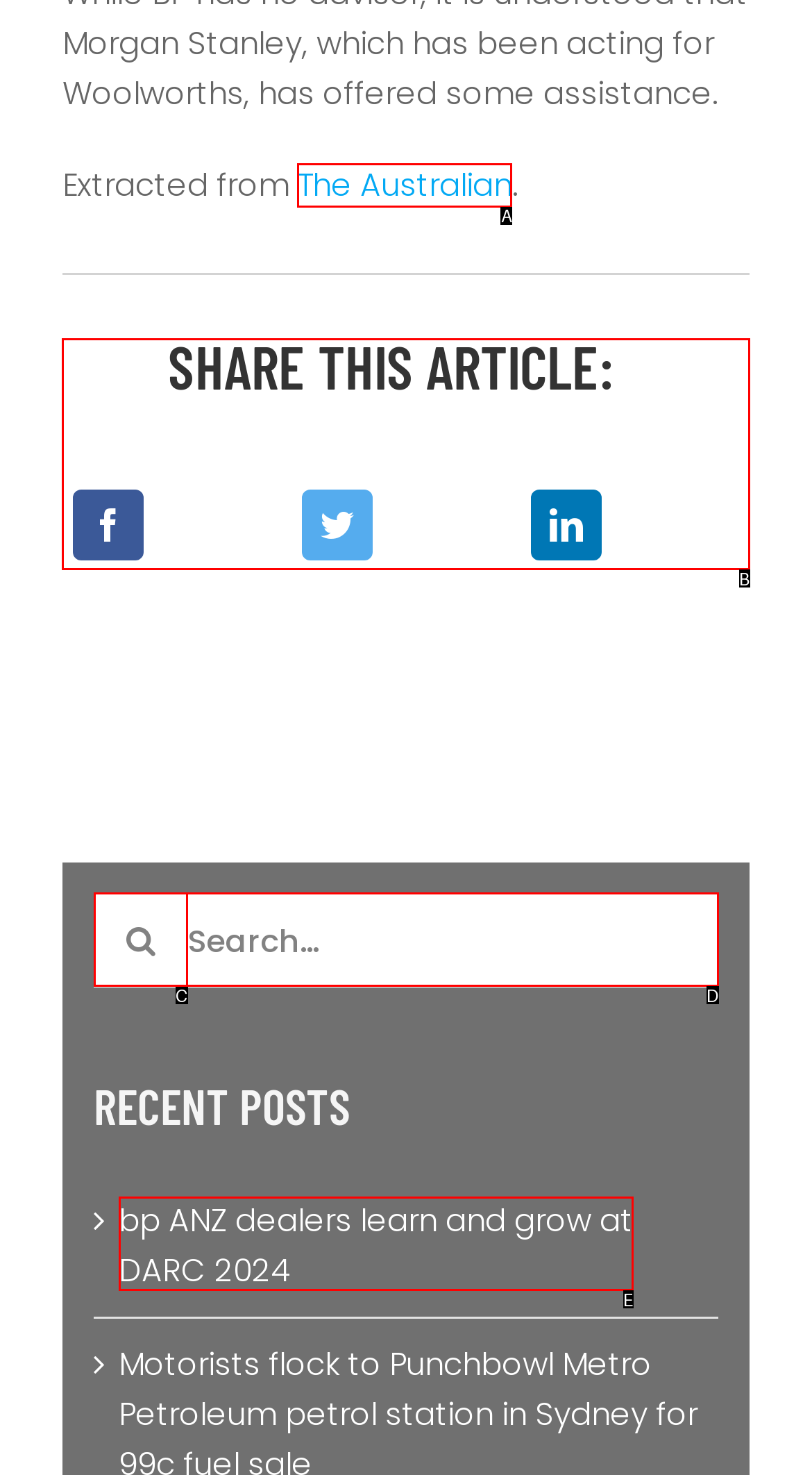Match the element description: SHARE THIS ARTICLE: to the correct HTML element. Answer with the letter of the selected option.

B